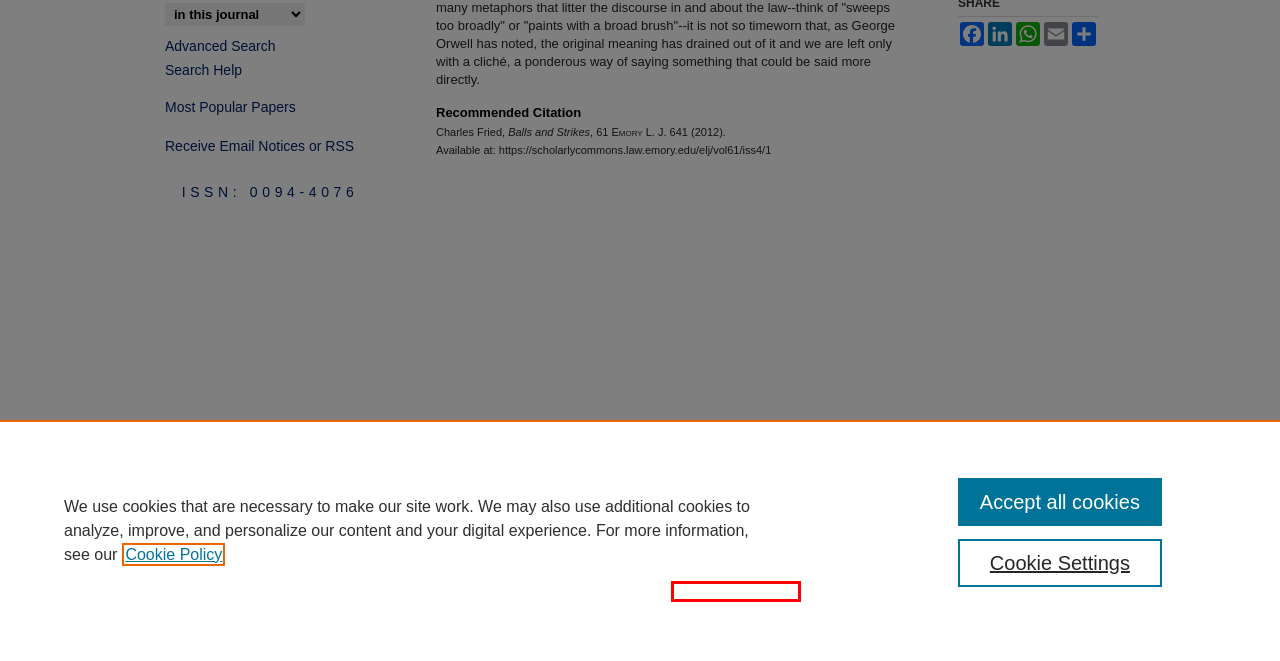Given a screenshot of a webpage with a red bounding box, please pick the webpage description that best fits the new webpage after clicking the element inside the bounding box. Here are the candidates:
A. Cookie Notice | Elsevier Legal
B. Emory Law Journal: Custom Email Notifications and RSS
C. AddToAny - Share
D. Digital Commons | Digital showcase for scholarly work | Elsevier
E. Emory Law Scholarly Commons: Accessibility Statement
F. Emory Law Journal: Most Popular Papers
G. Emory University School  of Law - Log in
H. Search Help | Emory Law Scholarly Commons | Emory University School of Law | Atlanta, GA

E